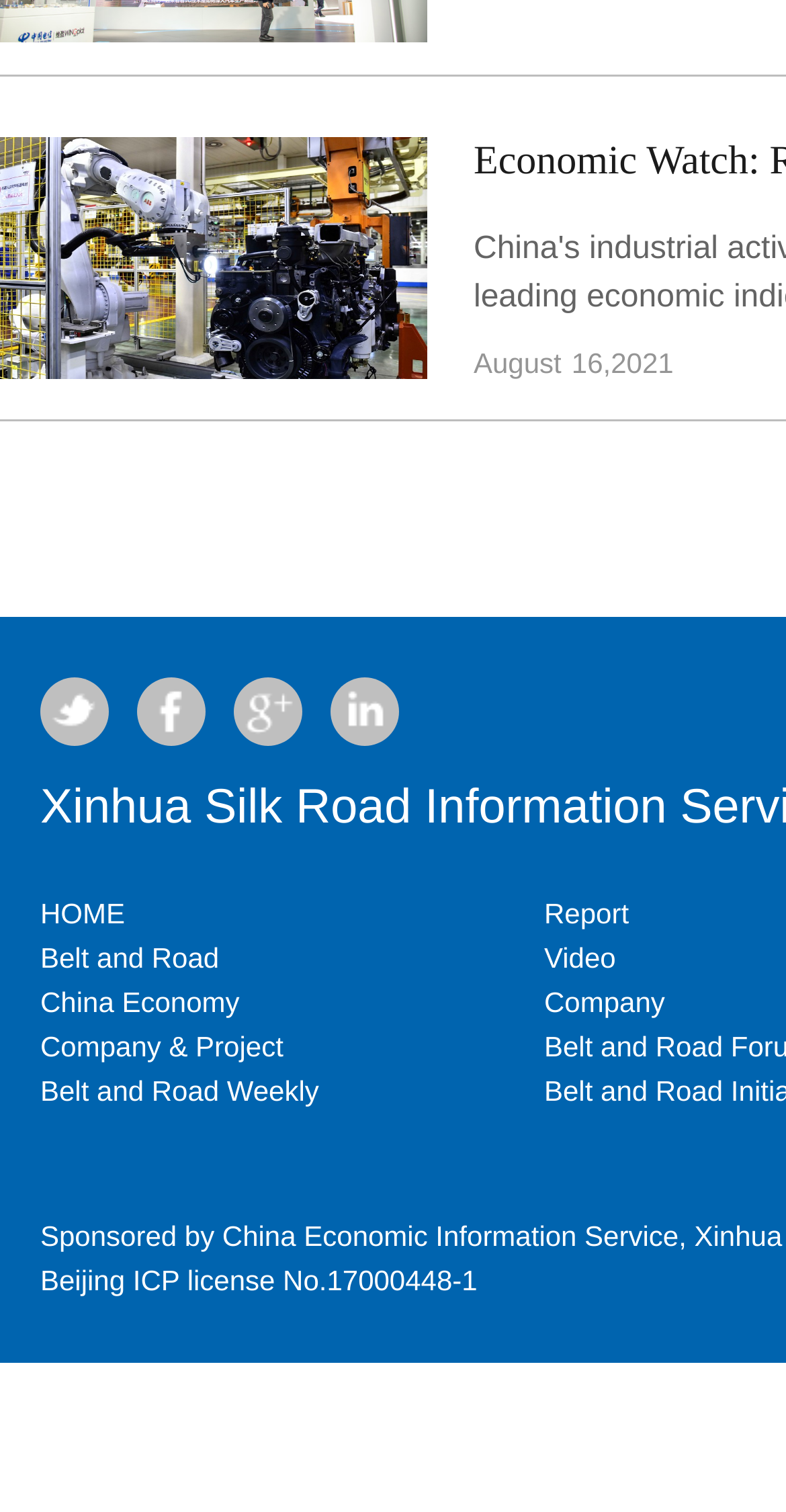Determine the bounding box coordinates of the section I need to click to execute the following instruction: "Check out Belt and Road". Provide the coordinates as four float numbers between 0 and 1, i.e., [left, top, right, bottom].

[0.051, 0.623, 0.279, 0.644]